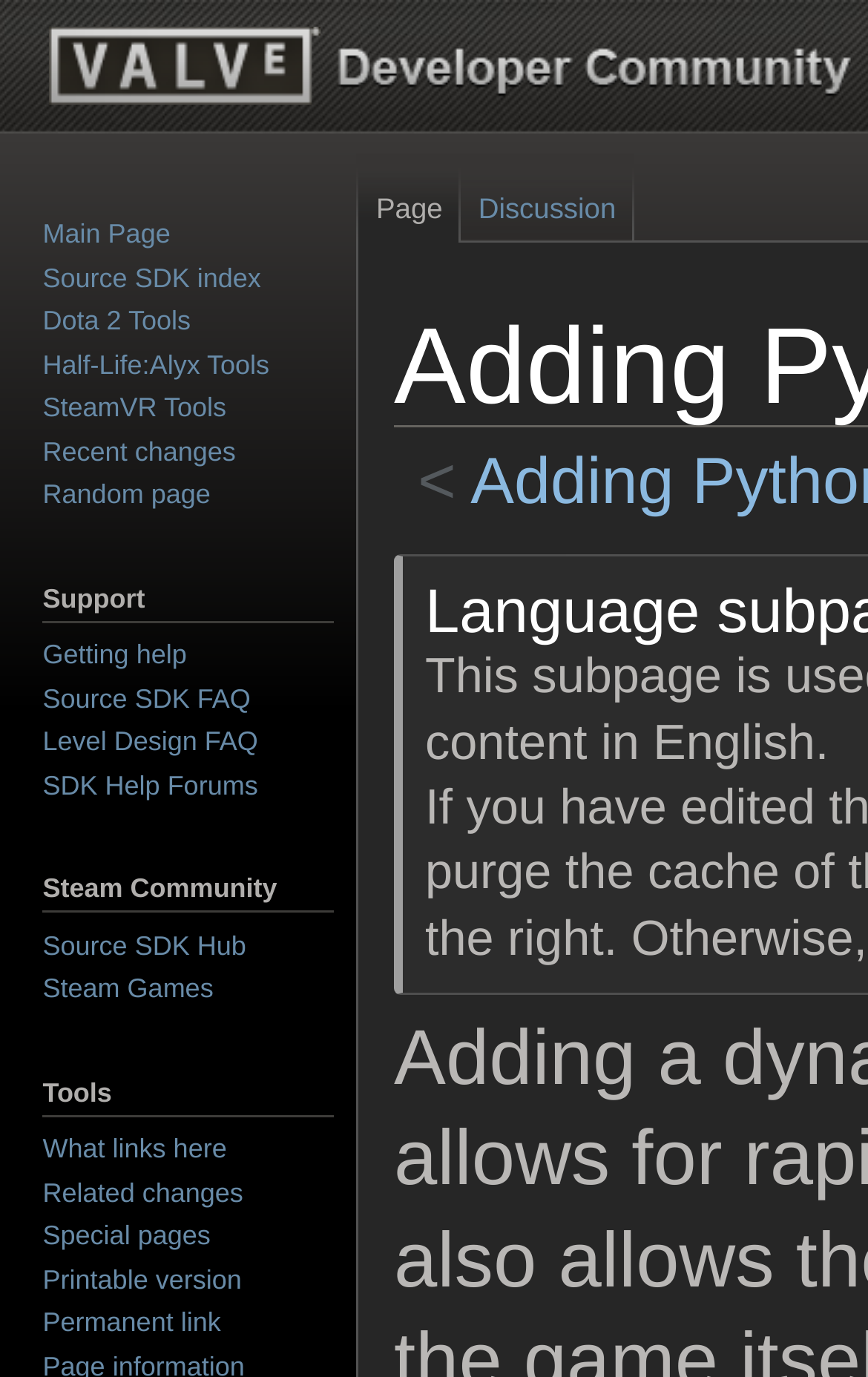Determine the bounding box coordinates of the region that needs to be clicked to achieve the task: "View what links here".

[0.049, 0.823, 0.261, 0.845]